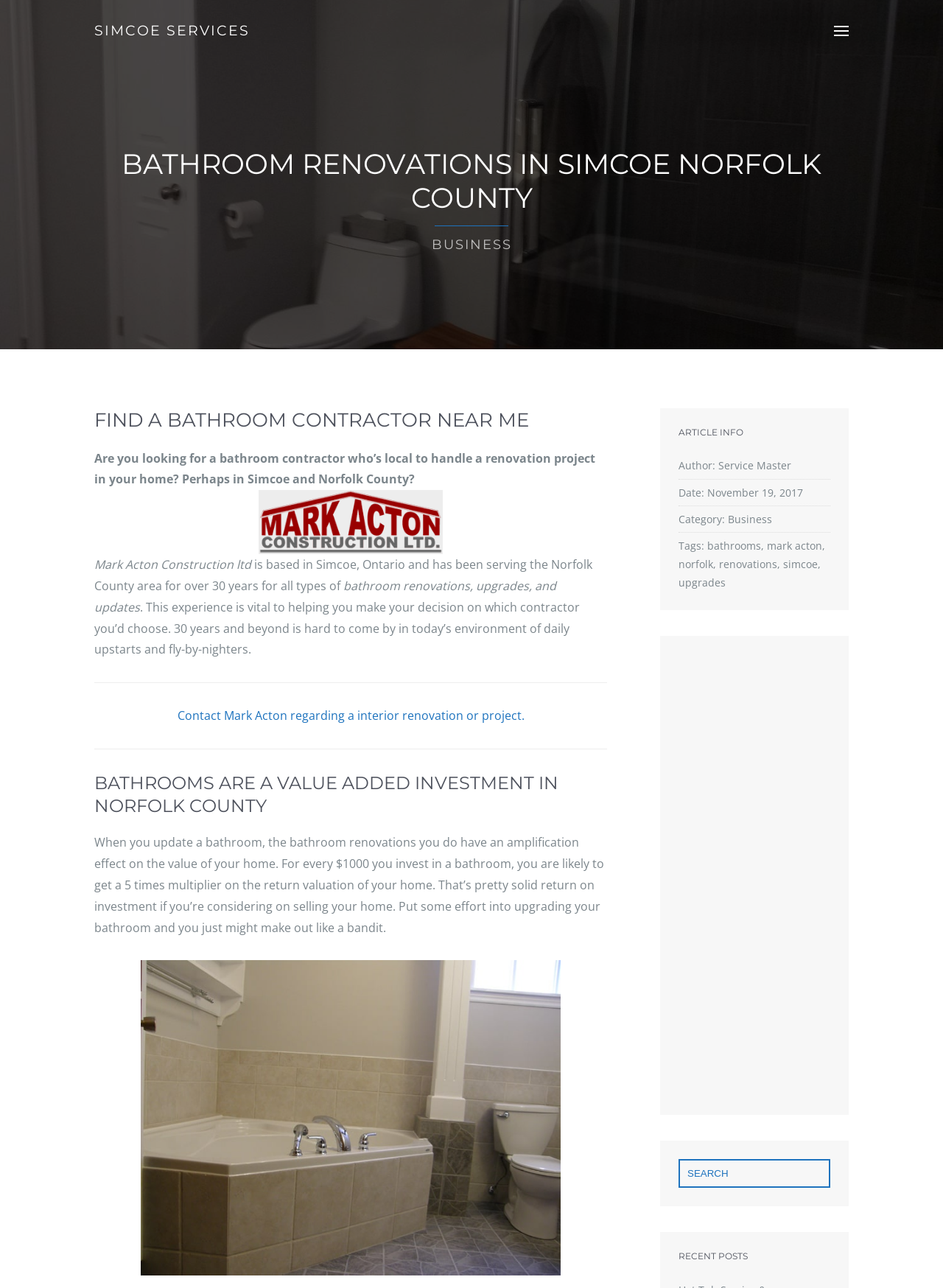What is the name of the company mentioned on this webpage?
From the details in the image, answer the question comprehensively.

I found the answer by looking at the image description 'Mark Acton Construction ltd' which is located at [0.274, 0.381, 0.47, 0.43] on the webpage.